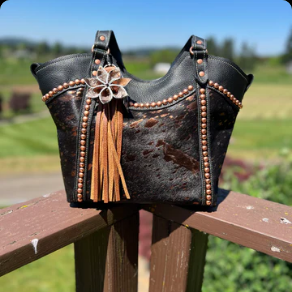What is the design feature on the front of the bag?
Provide a fully detailed and comprehensive answer to the question.

The caption describes the bag as having a unique design with decorative studs along the edges and a standout floral embellishment on the front, which is the design feature being referred to.